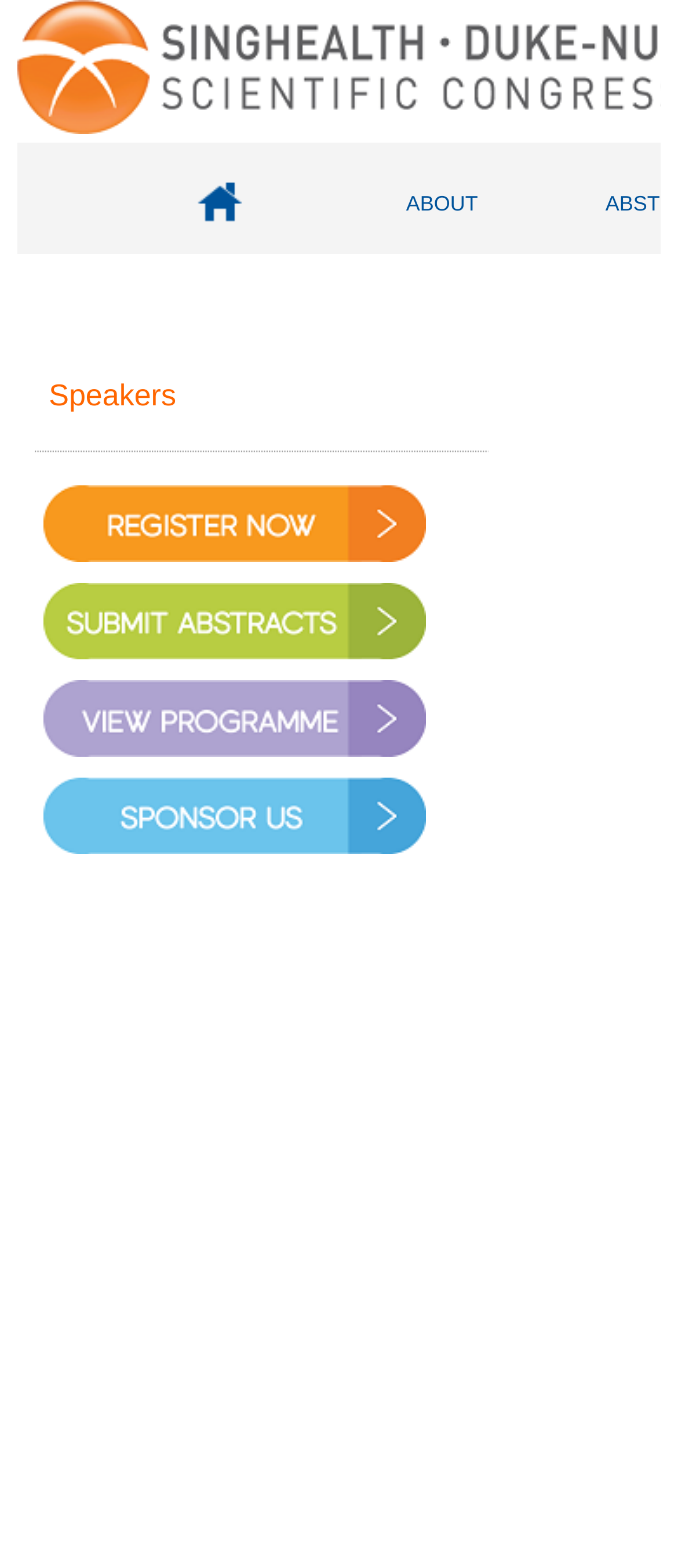Answer the question below in one word or phrase:
How many links are there in the main content area?

5